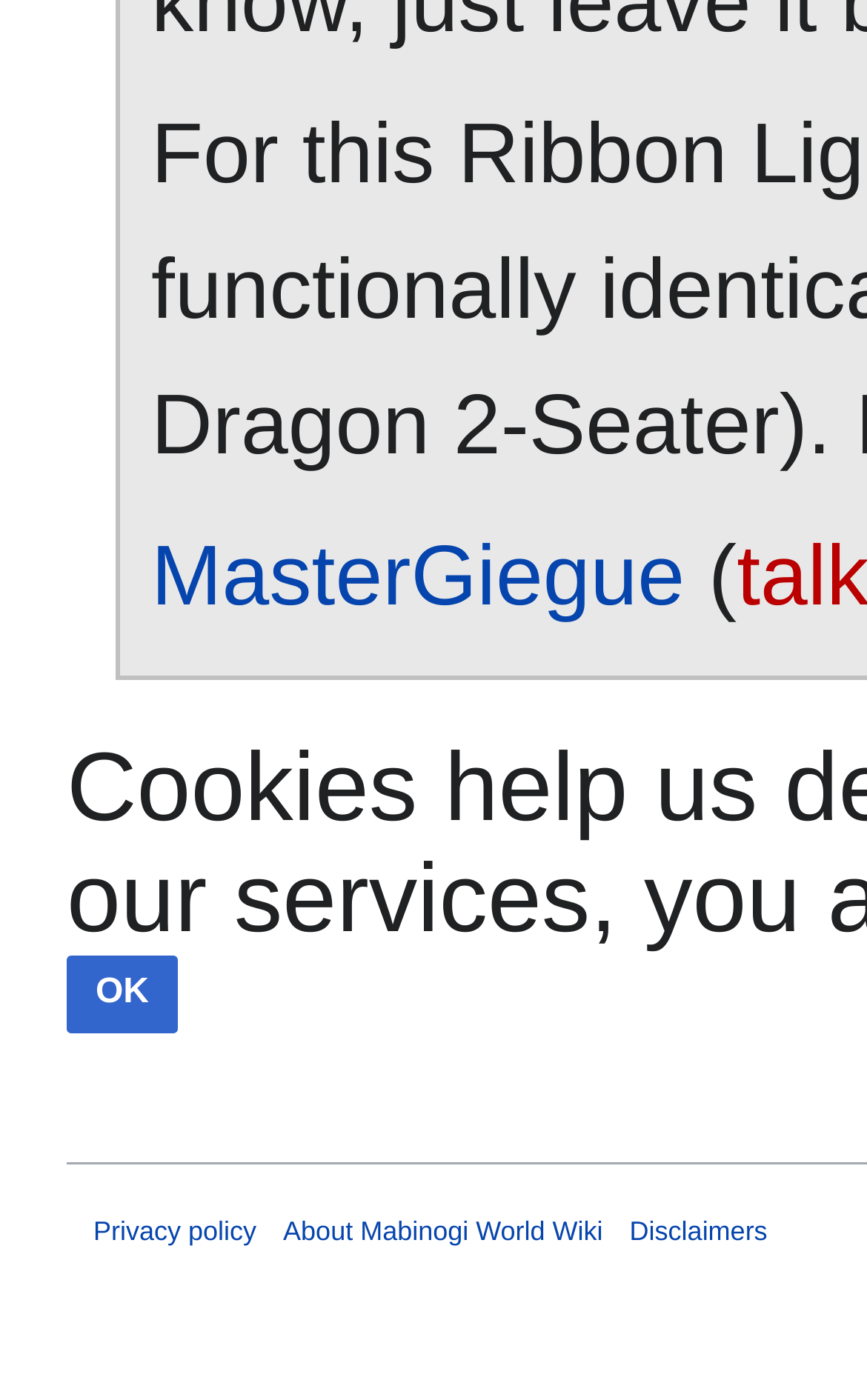What is the text next to the 'MasterGiegue' link?
Relying on the image, give a concise answer in one word or a brief phrase.

'